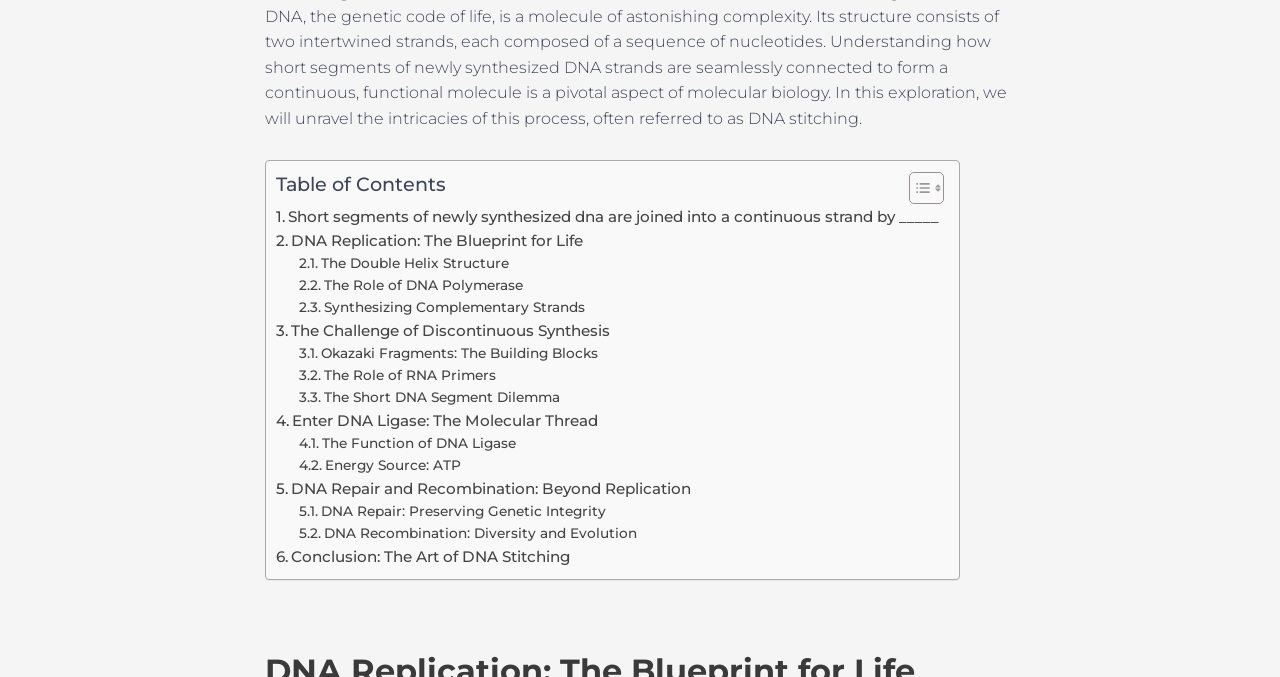From the image, can you give a detailed response to the question below:
What is the main topic of this webpage?

The main topic of this webpage is DNA stitching, which is evident from the introductory paragraph that explains the process of connecting short segments of newly synthesized DNA strands to form a continuous, functional molecule.